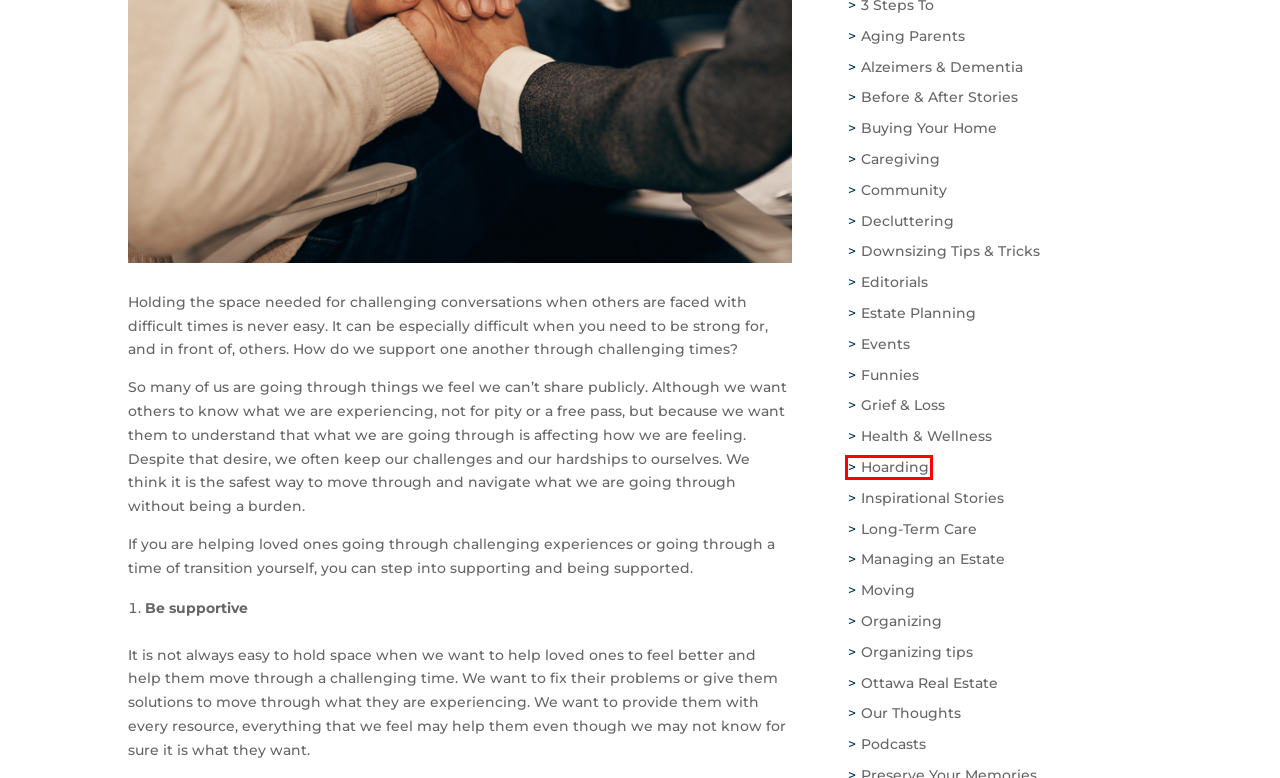With the provided webpage screenshot containing a red bounding box around a UI element, determine which description best matches the new webpage that appears after clicking the selected element. The choices are:
A. Moving Archives - Moving Forward Matters
B. Hoarding Archives - Moving Forward Matters
C. Long-Term Care Archives - Moving Forward Matters
D. Community Archives - Moving Forward Matters
E. Decluttering Archives - Moving Forward Matters
F. Treasure Box Articles: Case Studies Archives - Moving Forward Matters
G. Blog - Moving Forward Matters
H. Organizing tips Archives - Moving Forward Matters

B